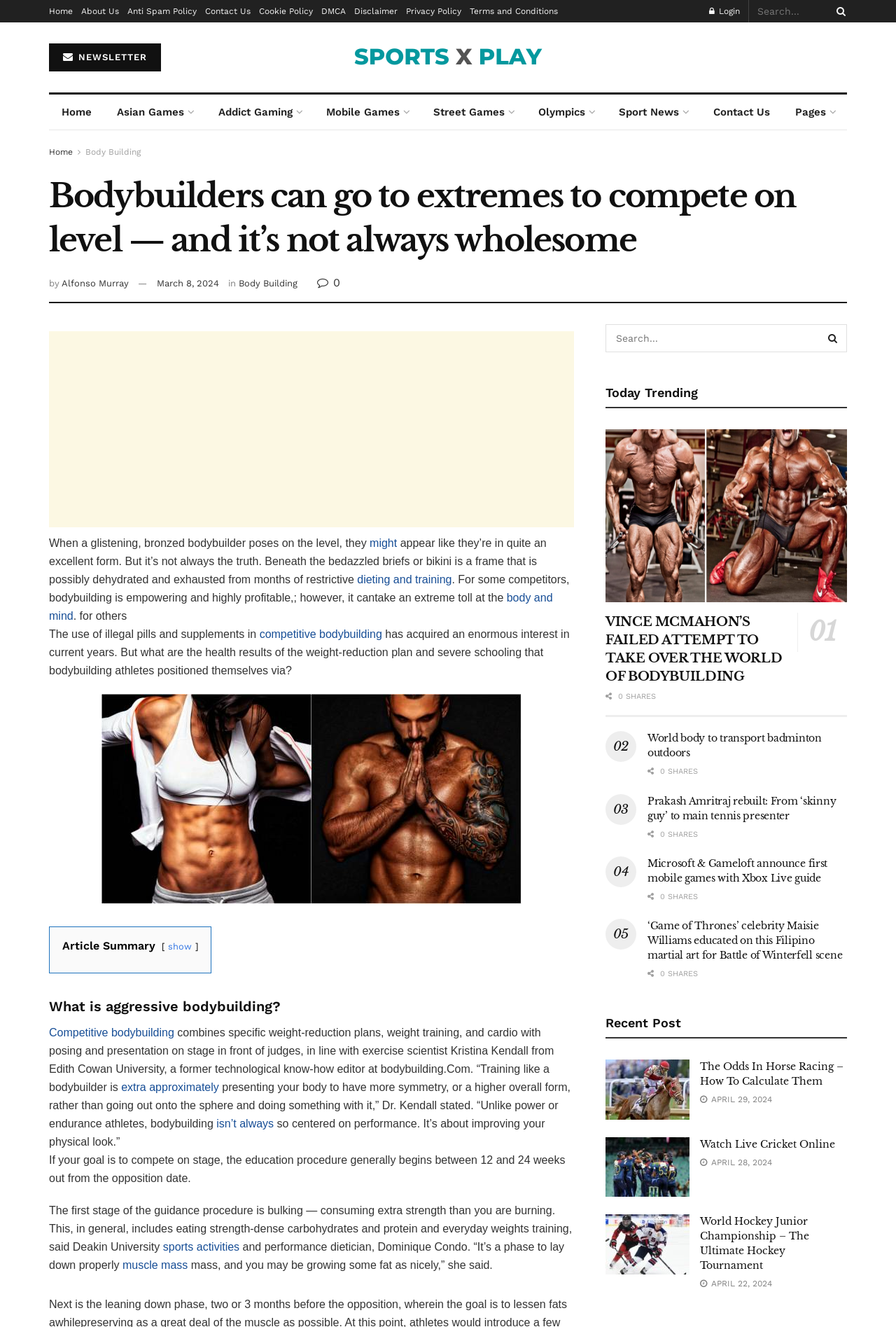Identify the bounding box coordinates of the element that should be clicked to fulfill this task: "Search for something". The coordinates should be provided as four float numbers between 0 and 1, i.e., [left, top, right, bottom].

[0.845, 0.0, 0.945, 0.017]